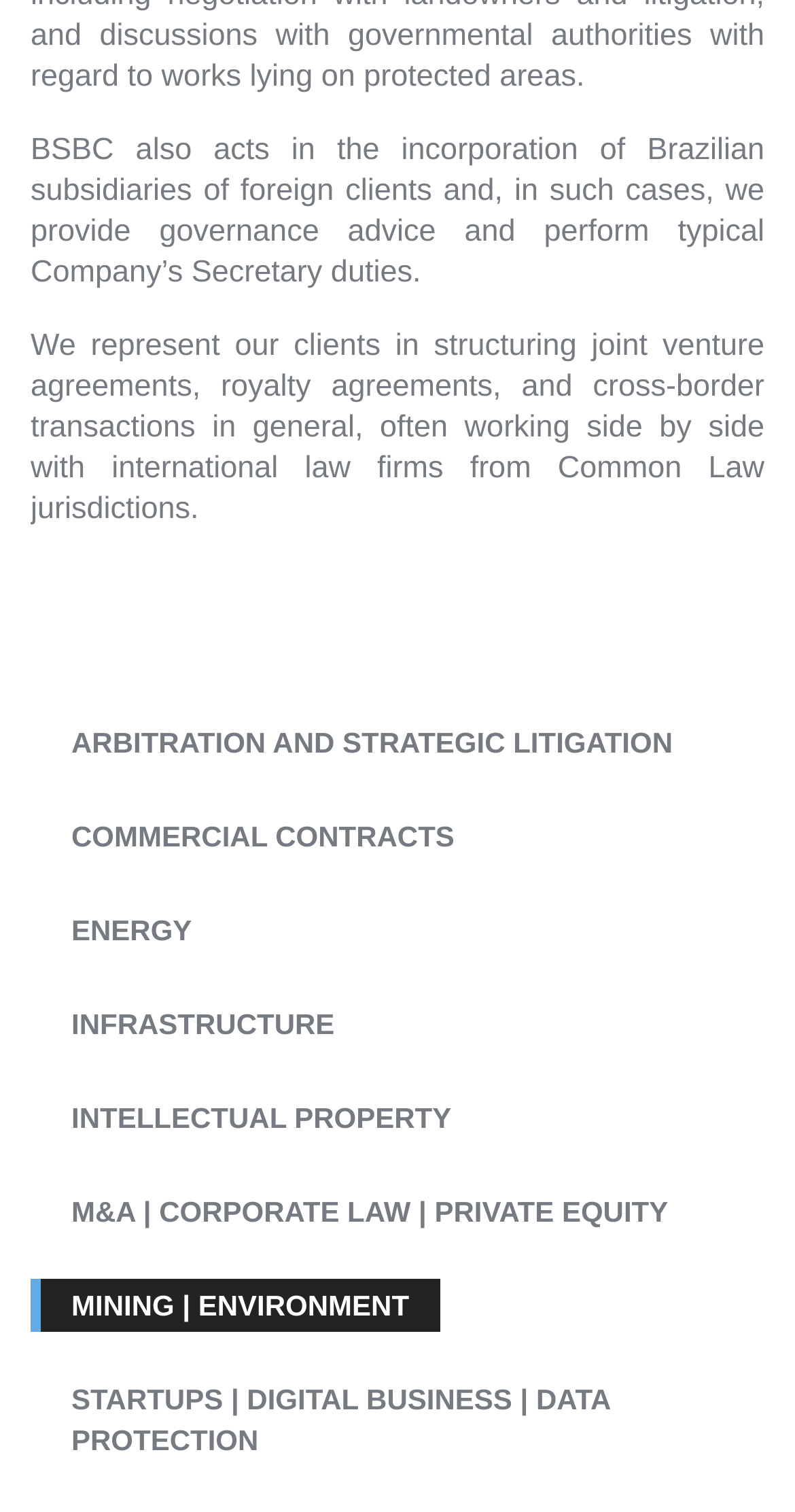Please identify the bounding box coordinates of the element's region that should be clicked to execute the following instruction: "Click on ARBITRATION AND STRATEGIC LITIGATION". The bounding box coordinates must be four float numbers between 0 and 1, i.e., [left, top, right, bottom].

[0.09, 0.478, 0.846, 0.505]